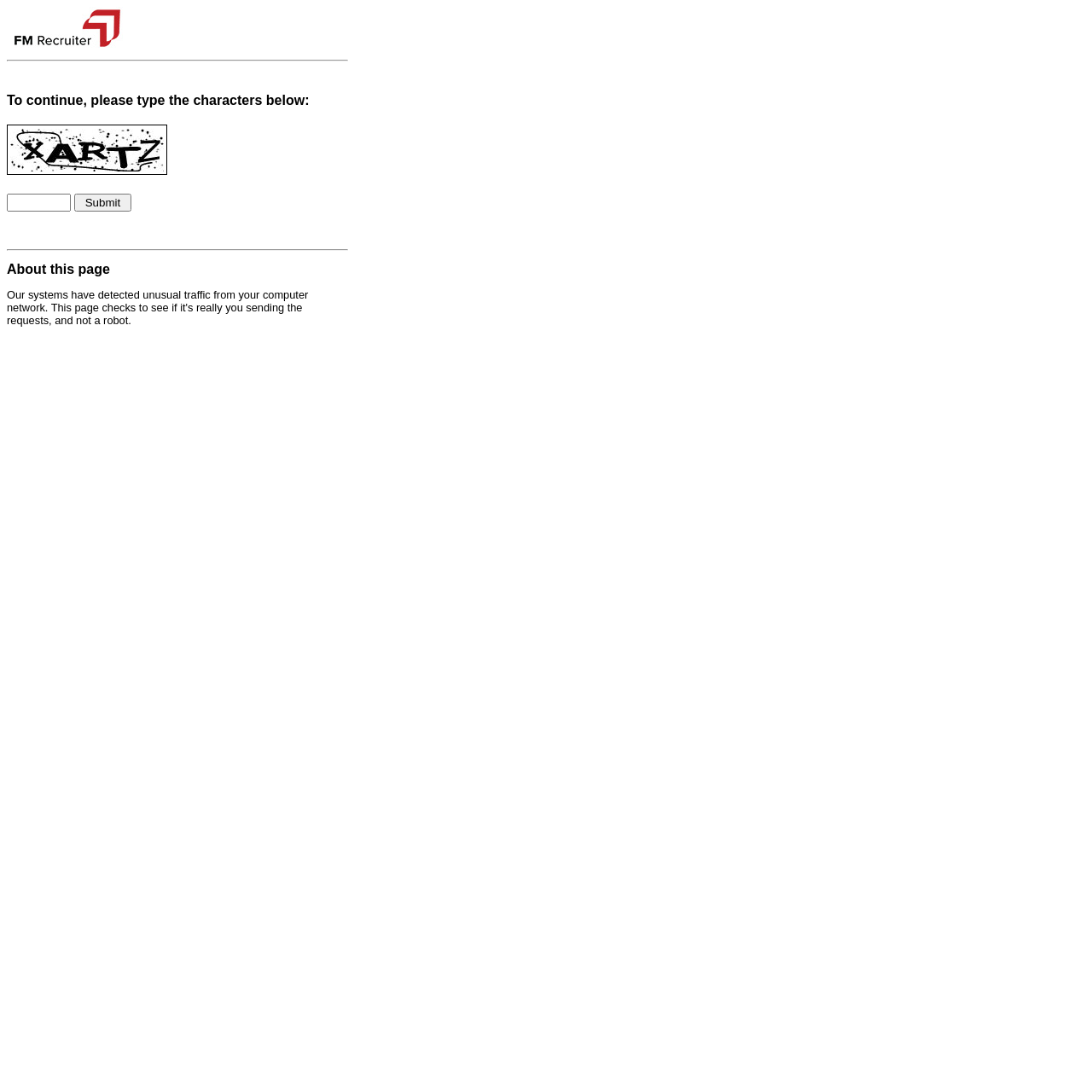What is the topic of the section below the second separator?
Please answer the question with as much detail as possible using the screenshot.

The section below the second separator is about the current webpage, as indicated by the heading 'About this page'. This section likely provides information about the webpage, its purpose, or its content.